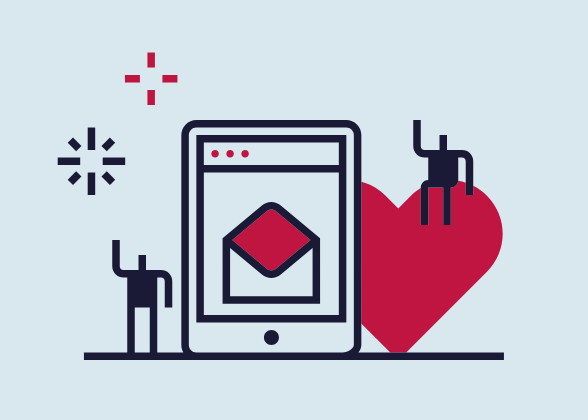What is the theme evoked by the visual composition?
We need a detailed and exhaustive answer to the question. Please elaborate.

The visual composition, which includes the stylized graphic, simplistic human figures, and abstract shapes and lines, evokes themes of digital engagement and the inviting nature of subscribing to news updates or newsletters, making it an appealing representation for promotional content.